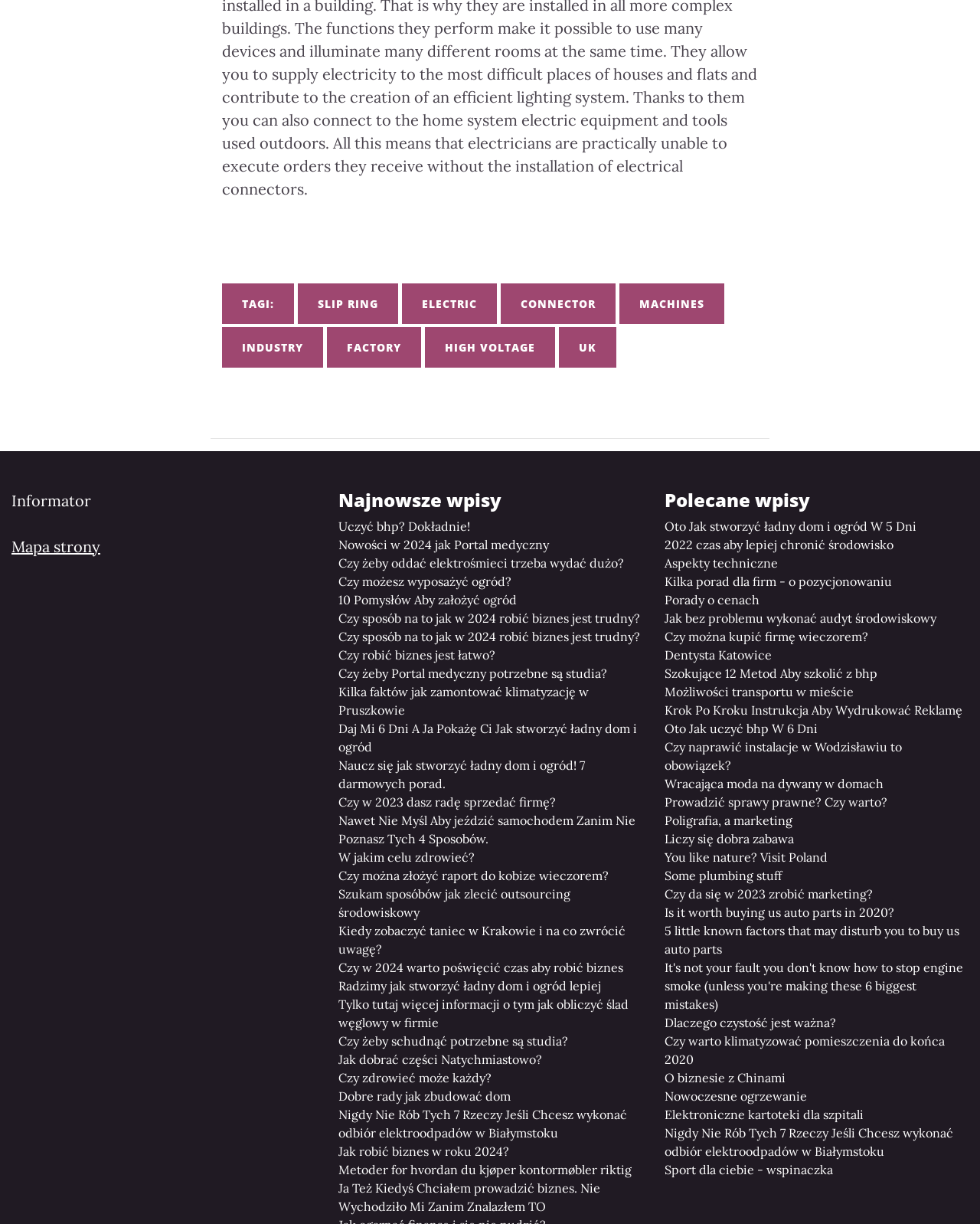What is the category of the link 'SLIP RING'?
Your answer should be a single word or phrase derived from the screenshot.

Electric